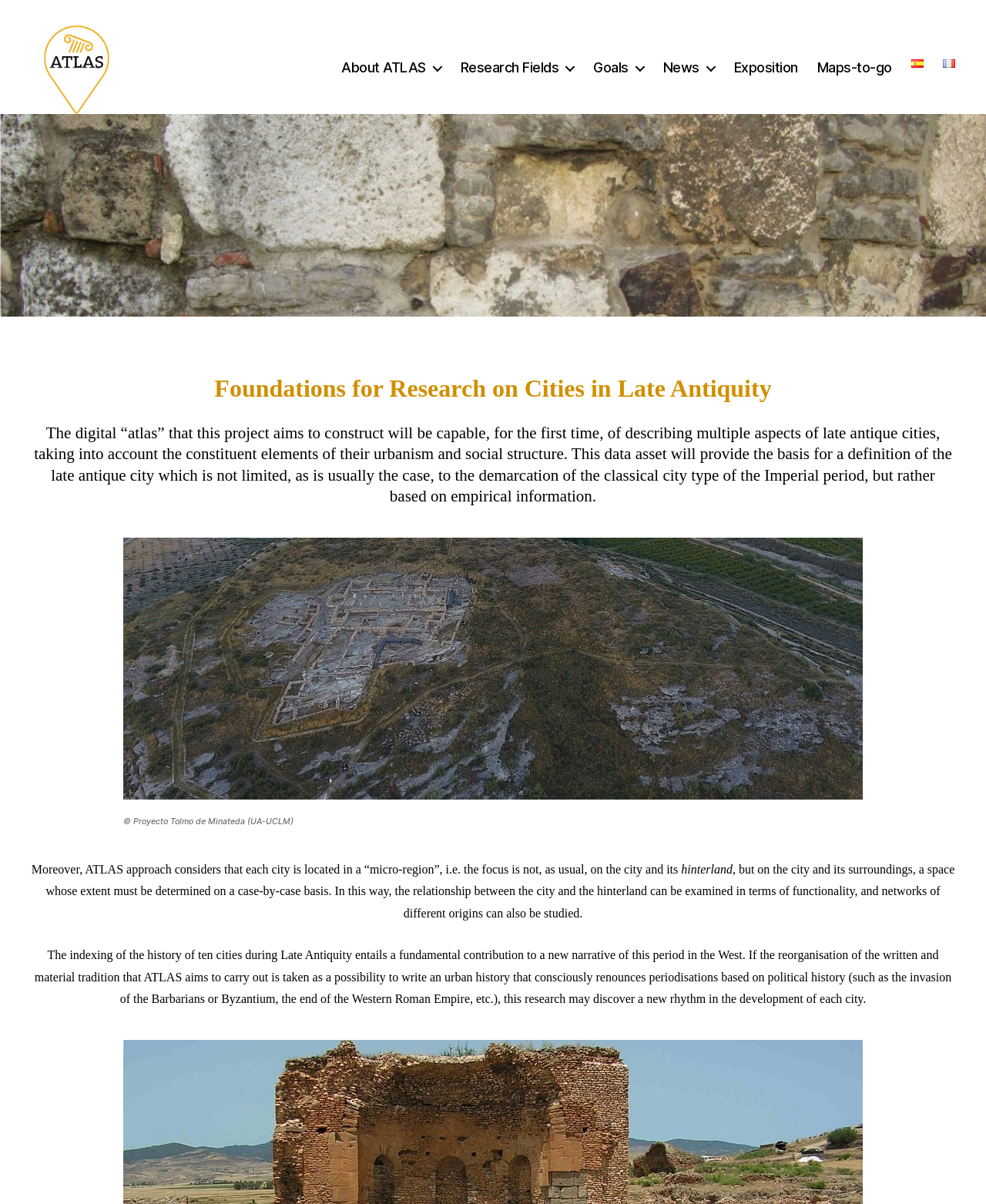How many navigation links are there?
Can you provide a detailed and comprehensive answer to the question?

I counted the number of links under the navigation element, which are 'About ATLAS', 'Research Fields', 'Goals', 'News', 'Exposition', 'Maps-to-go', 'Español', and 'Français'.